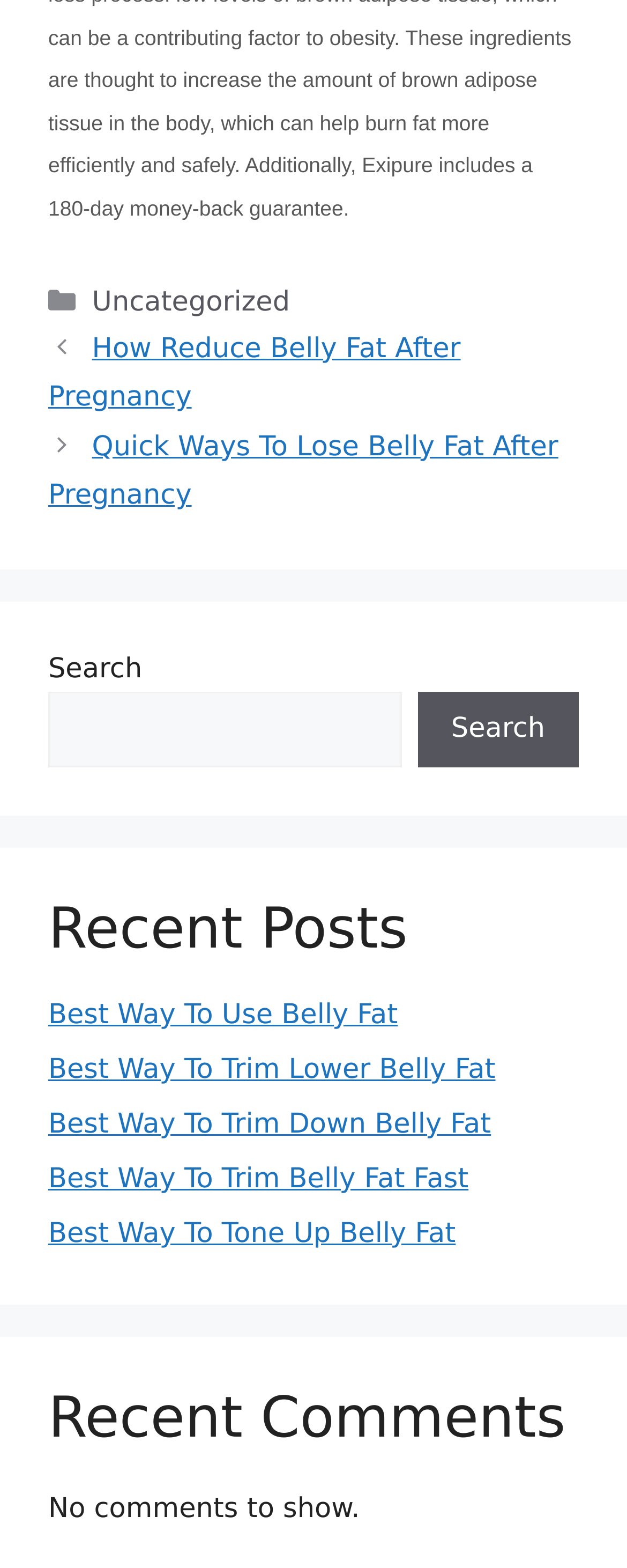How many links are there in the 'Recent Posts' section?
We need a detailed and meticulous answer to the question.

I counted the number of links in the 'Recent Posts' section, which is located below the search bar. There are 5 links in total, each with a title related to belly fat.